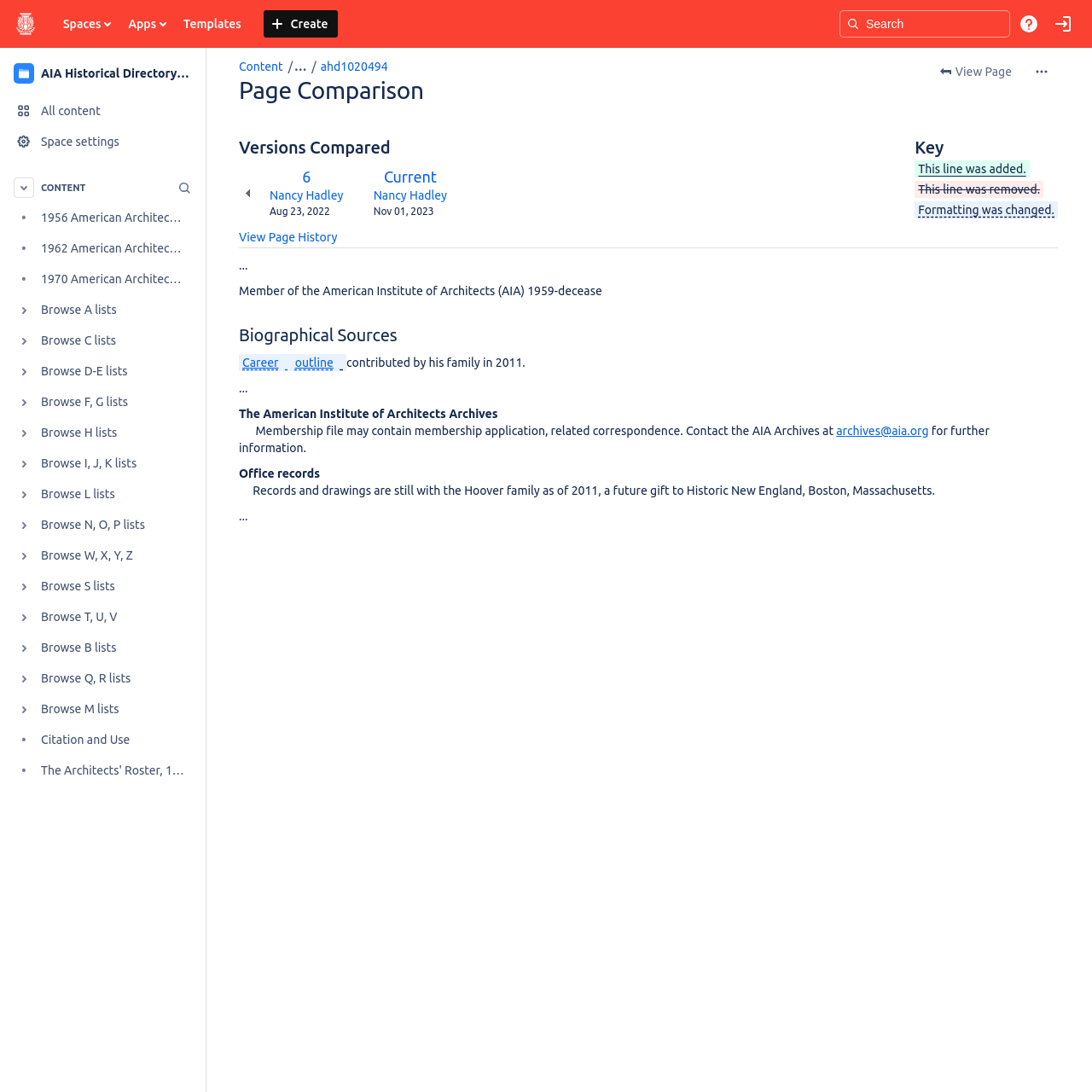Find the bounding box coordinates of the clickable area that will achieve the following instruction: "Click on the 'Sign In' link".

[0.961, 0.009, 0.986, 0.034]